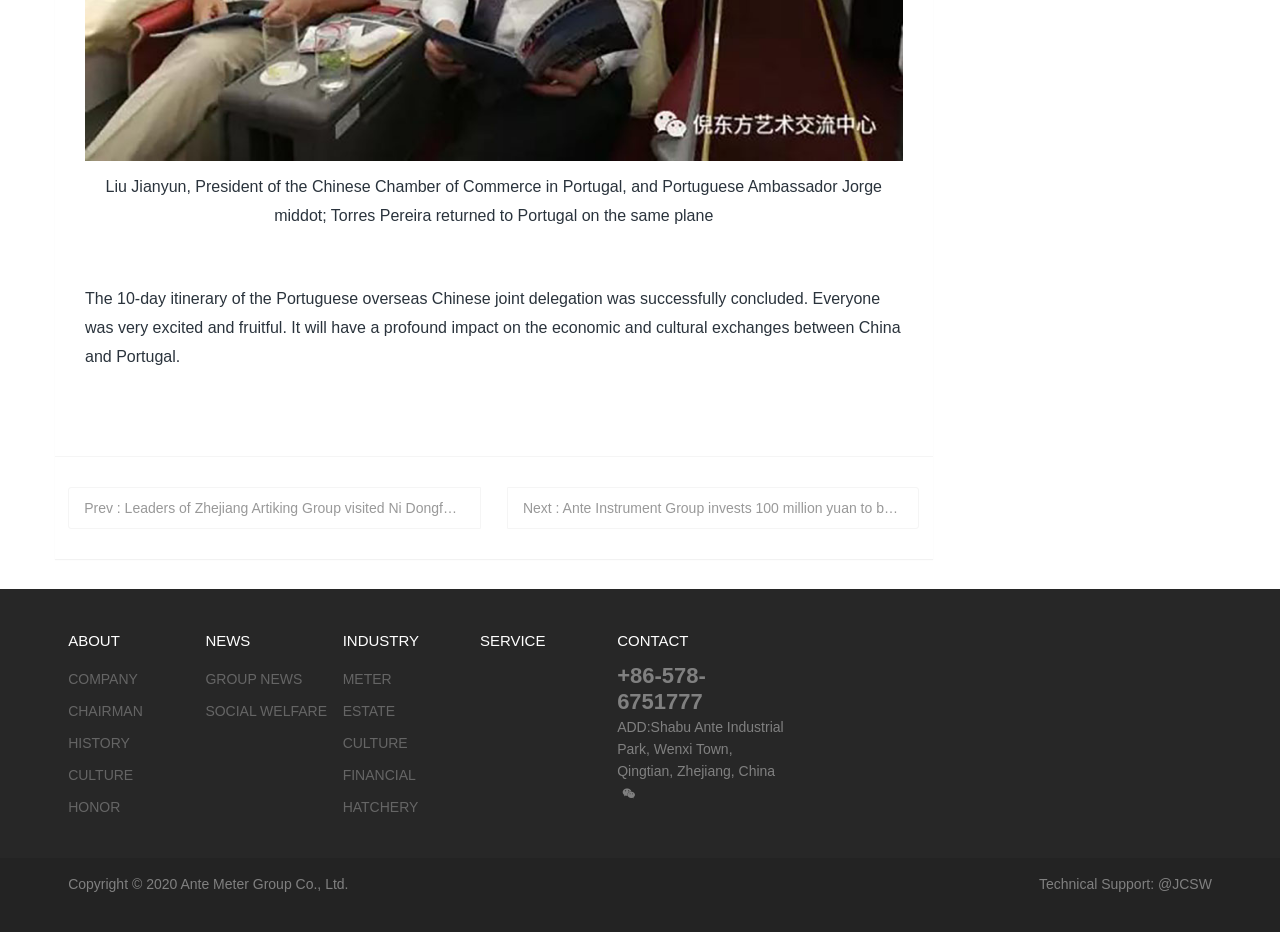Respond to the following query with just one word or a short phrase: 
How many links are there in the ABOUT section?

5